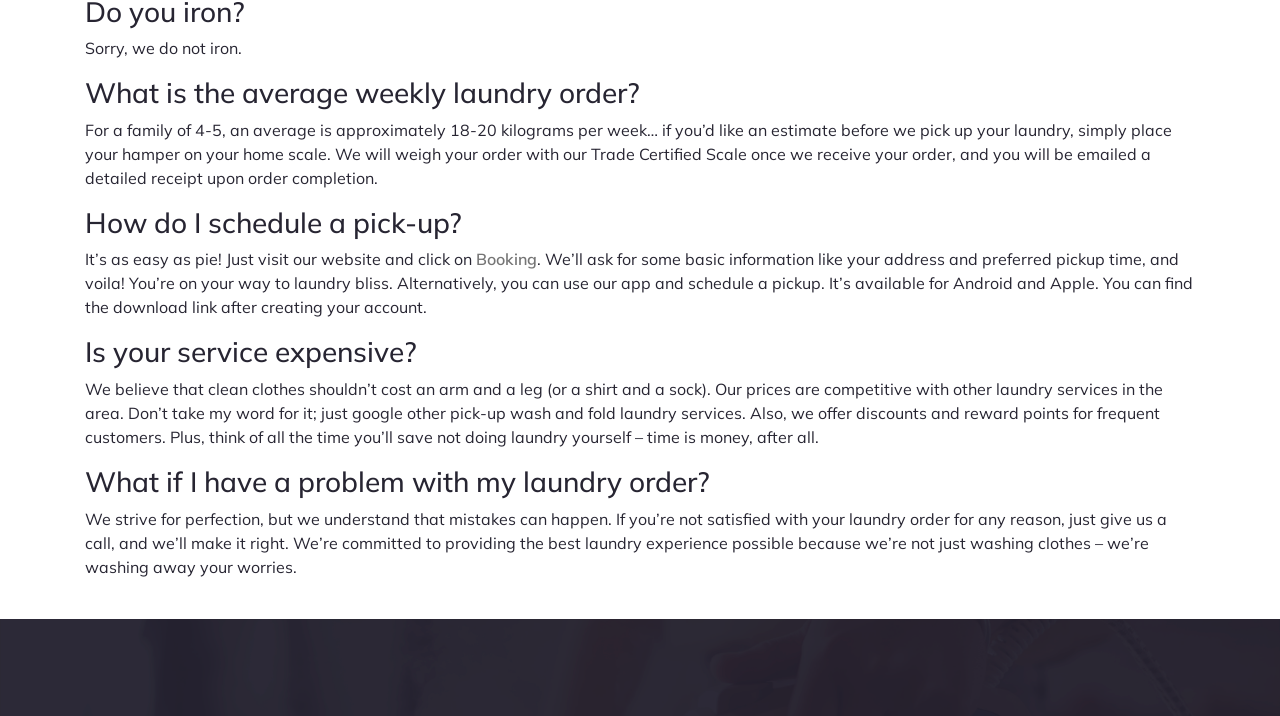Using the information in the image, give a detailed answer to the following question: How can I schedule a pick-up?

To schedule a pick-up, I can visit the website and click on the 'Booking' link, as mentioned in the third paragraph. Alternatively, I can use the app and schedule a pickup.